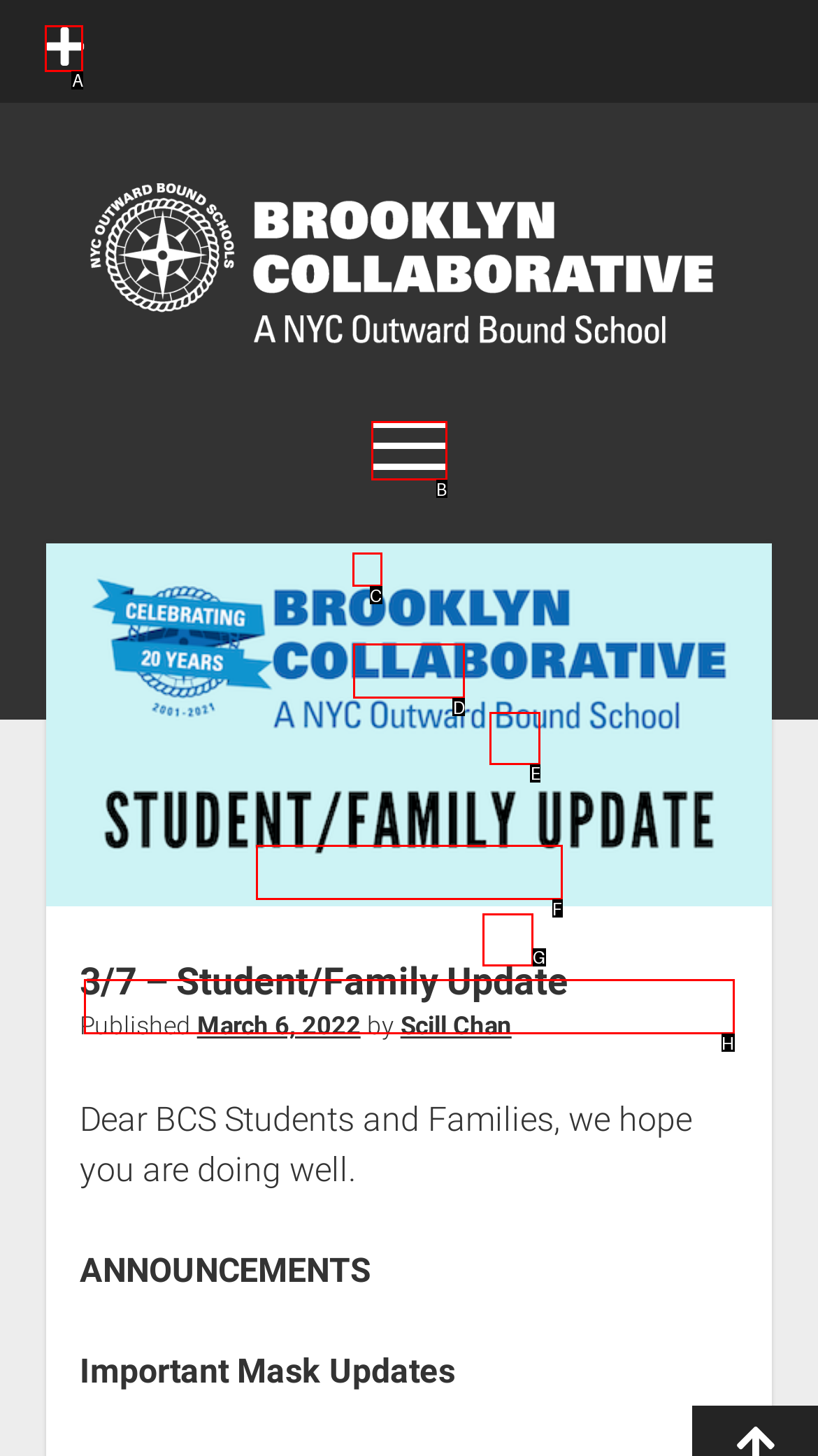Determine which option matches the description: Habits of a Graduate. Answer using the letter of the option.

F